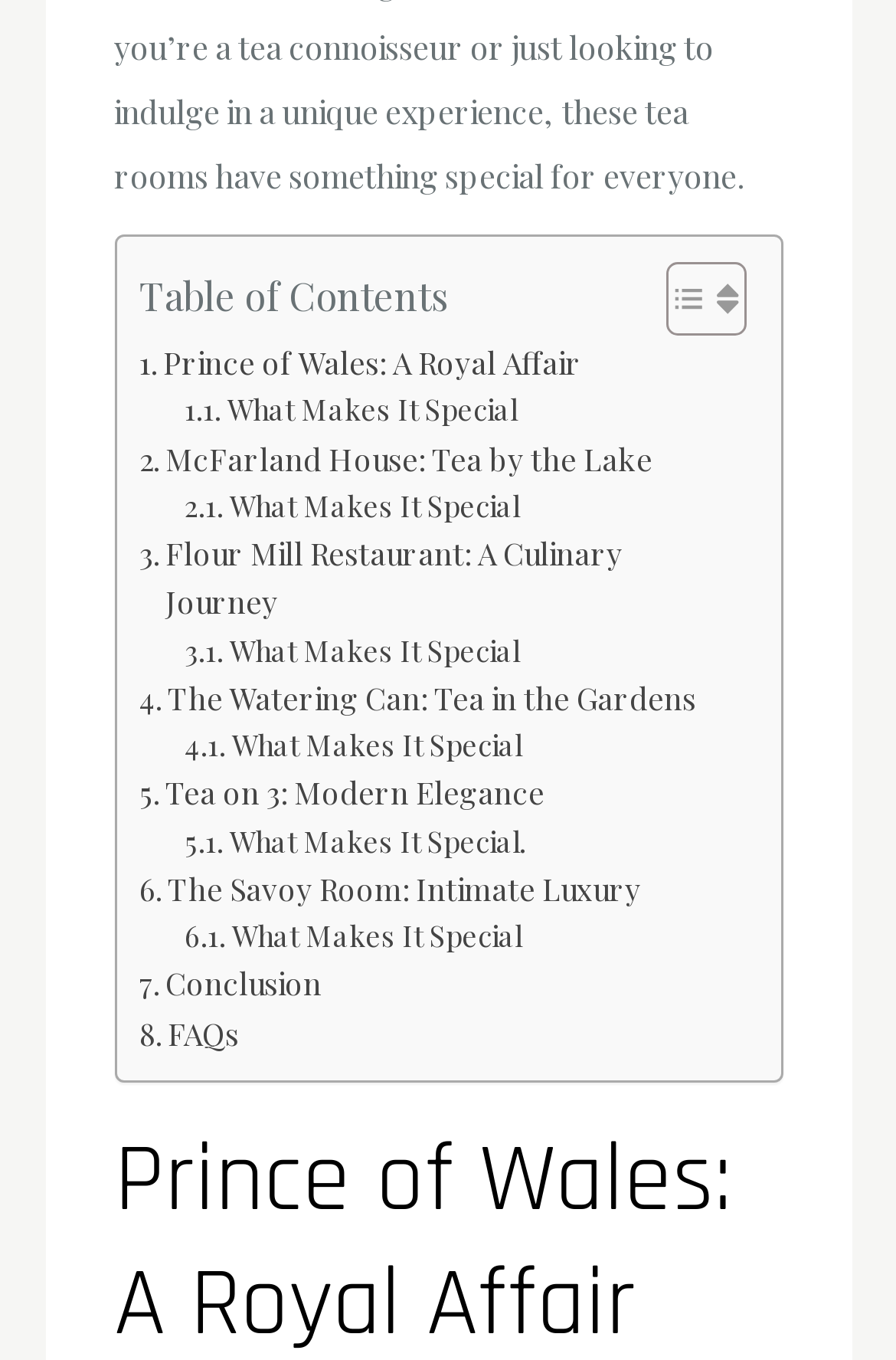Provide a one-word or short-phrase answer to the question:
What is the first link in the table of contents?

Prince of Wales: A Royal Affair